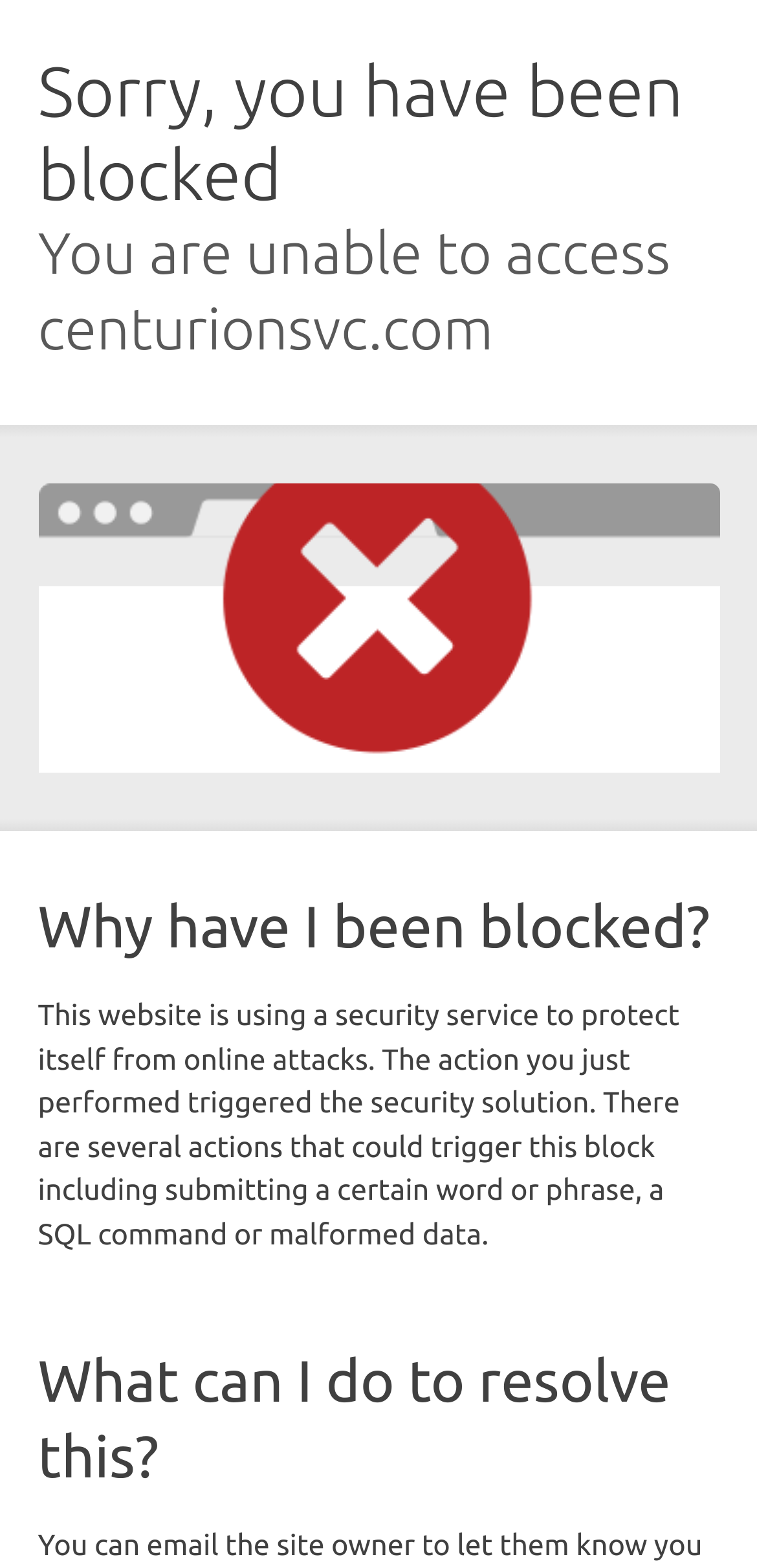What is the text of the webpage's headline?

Sorry, you have been blocked